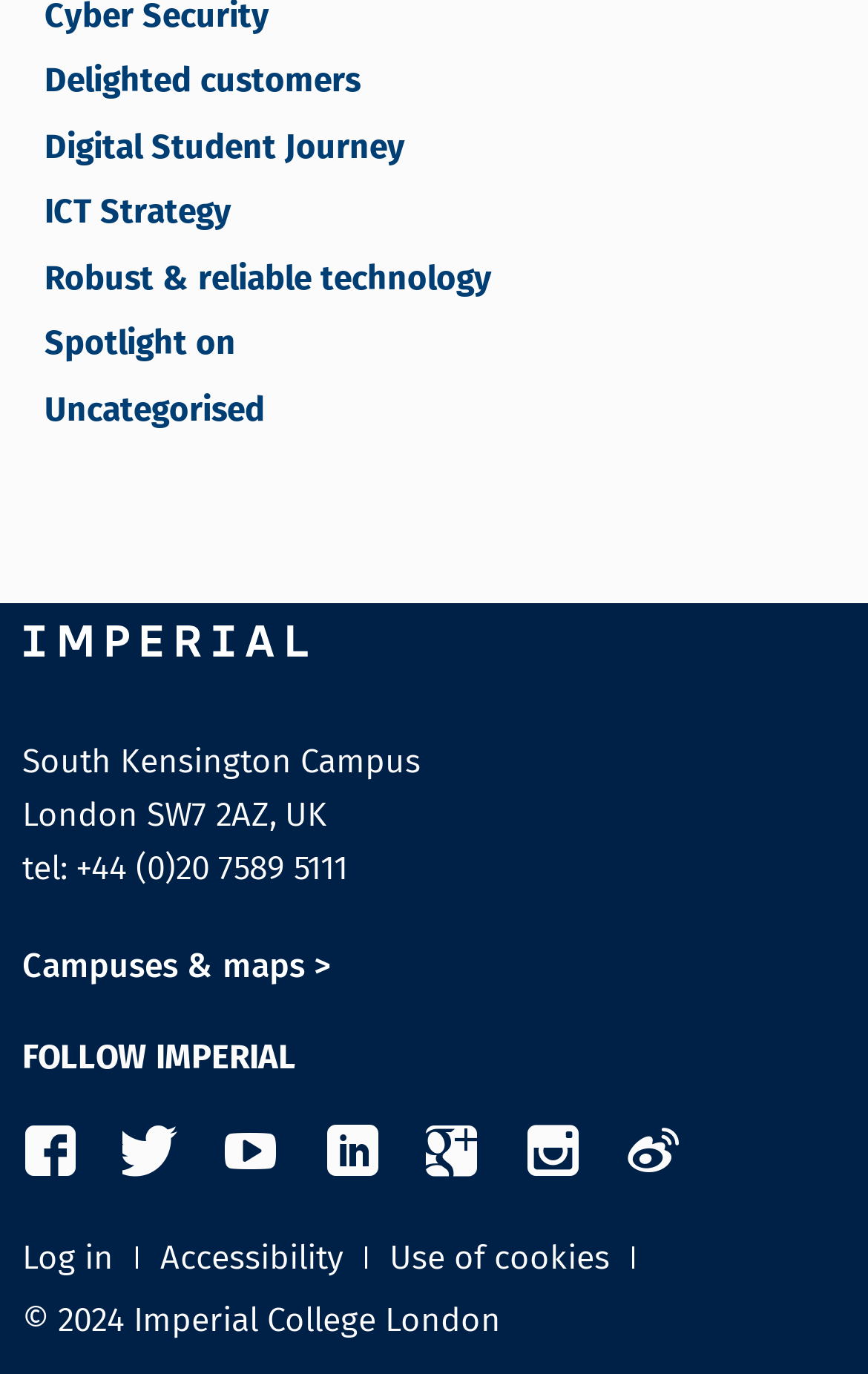Locate the bounding box coordinates of the area where you should click to accomplish the instruction: "Visit Imperial College London".

[0.026, 0.454, 0.356, 0.534]